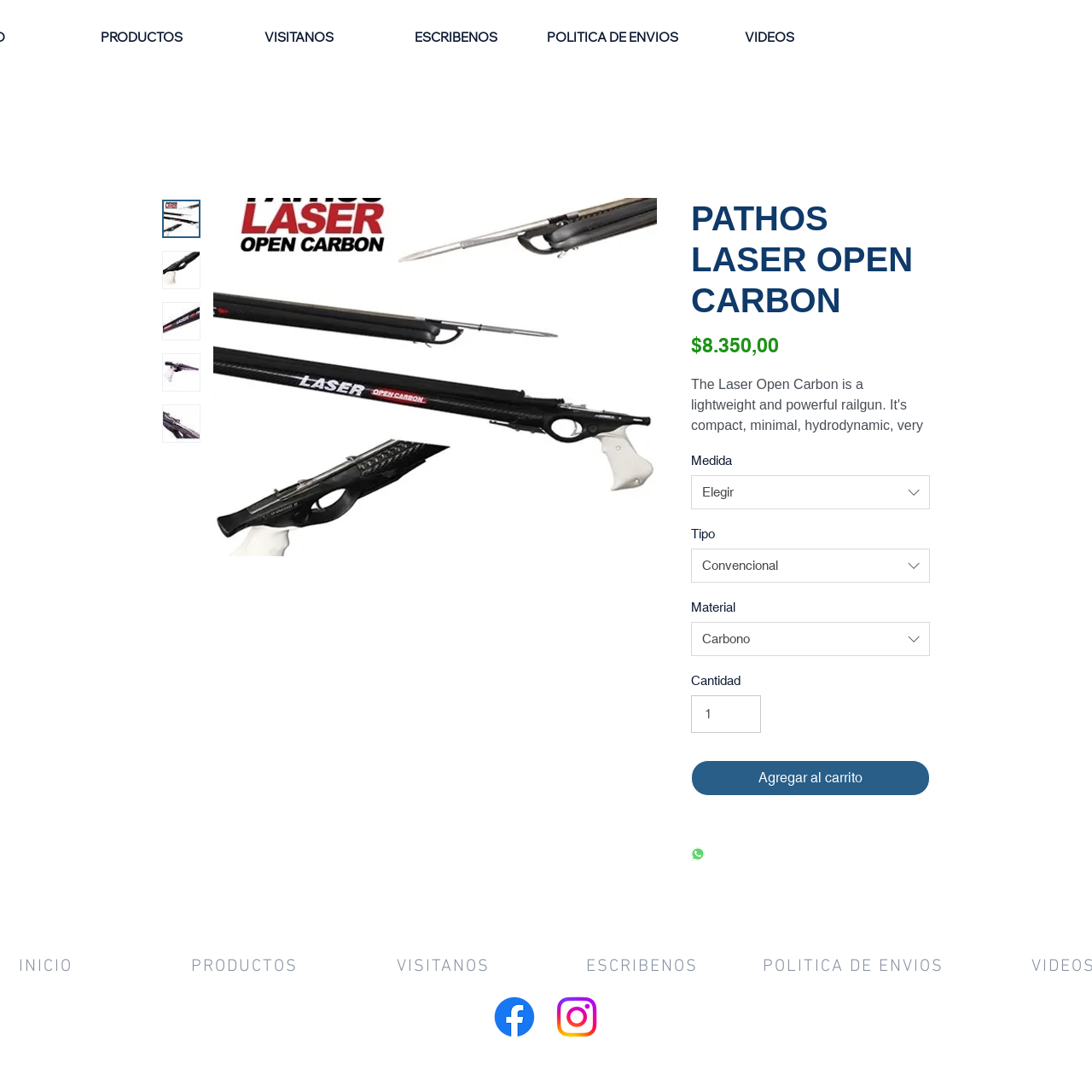Identify and provide the bounding box coordinates of the UI element described: "alt="Thumbnail: PATHOS LASER OPEN CARBON"". The coordinates should be formatted as [left, top, right, bottom], with each number being a float between 0 and 1.

[0.148, 0.37, 0.184, 0.405]